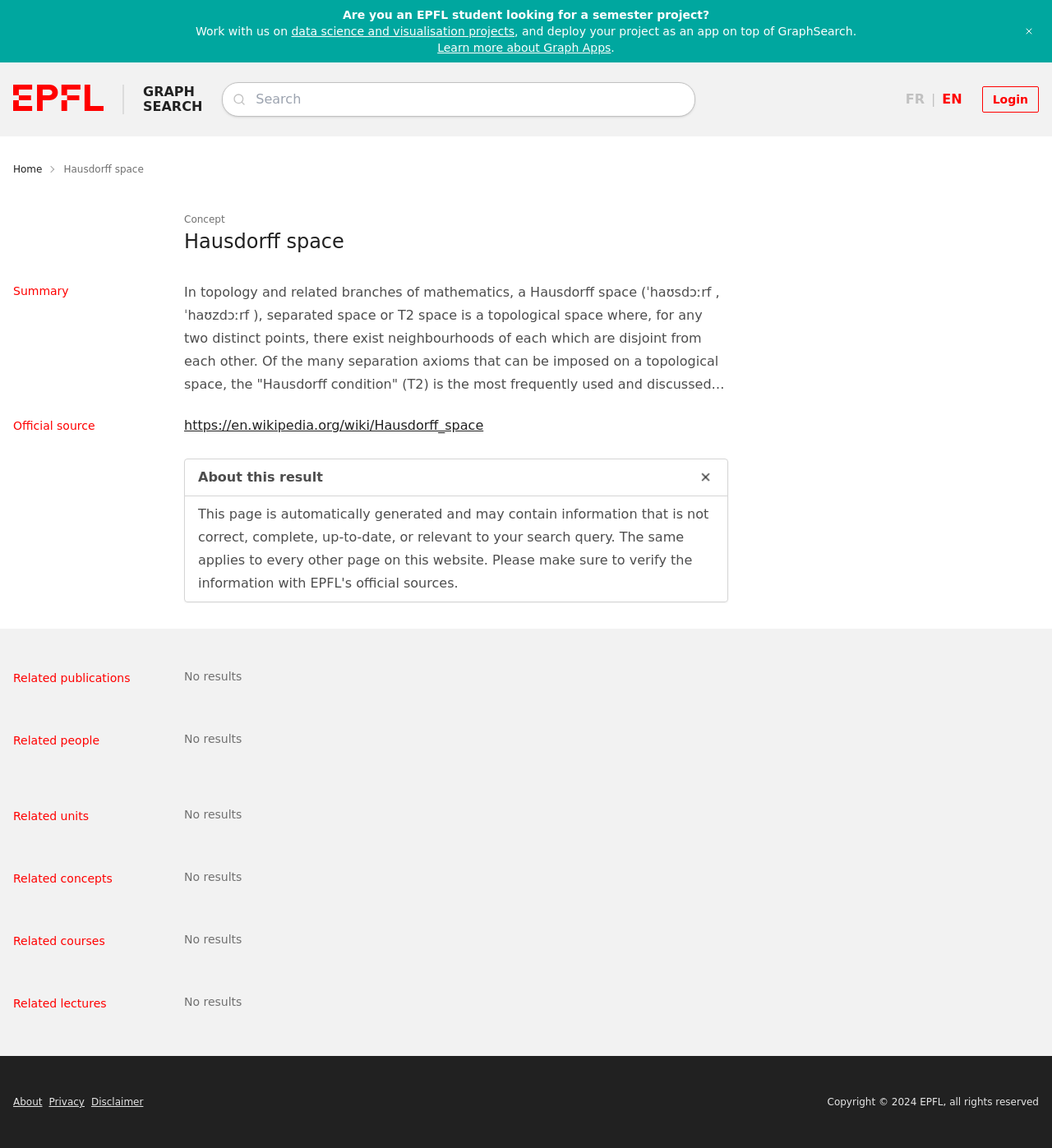What is the purpose of the 'Close notification' button?
Provide a short answer using one word or a brief phrase based on the image.

To close a notification